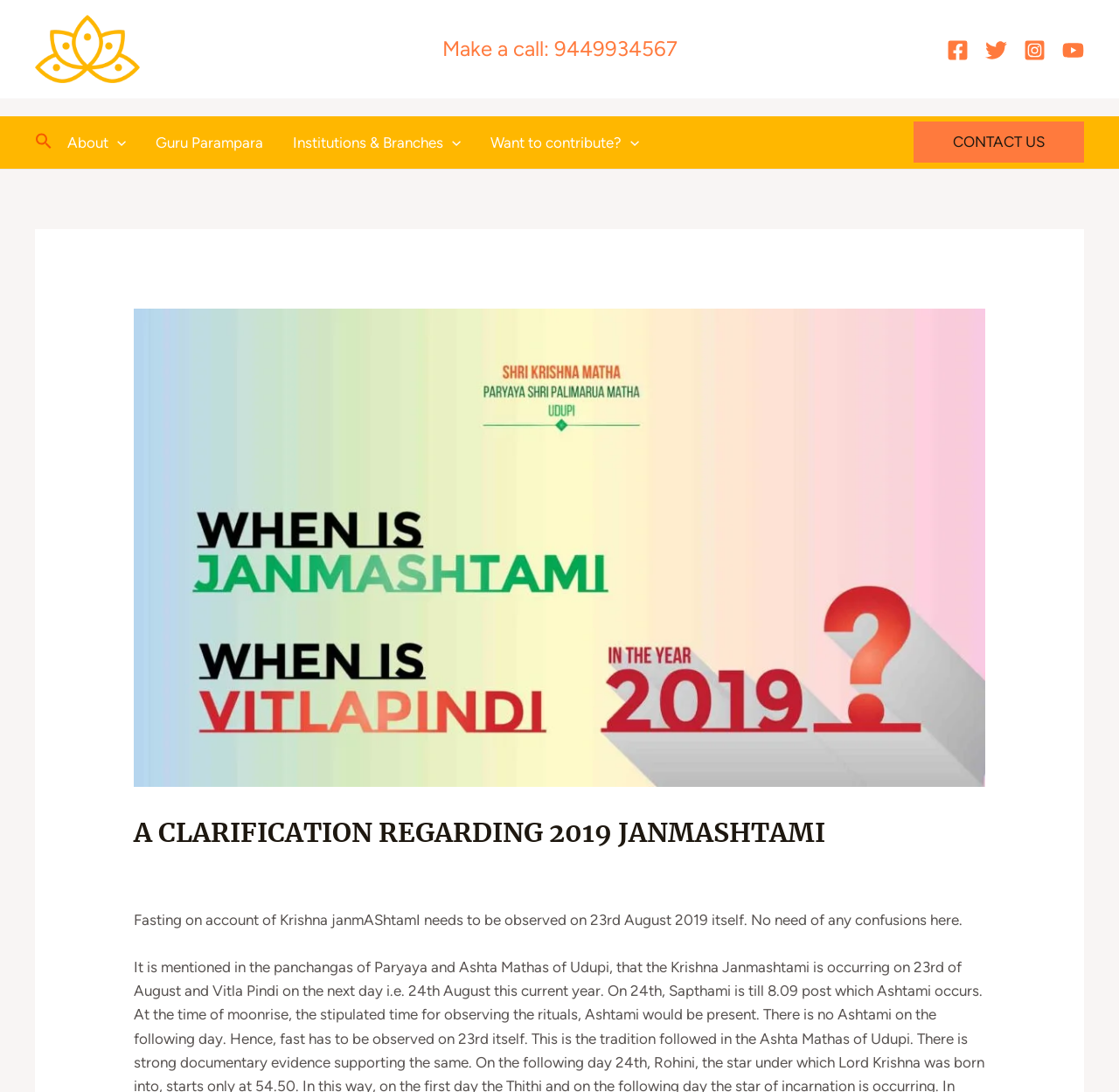Please specify the bounding box coordinates of the element that should be clicked to execute the given instruction: 'Contact us'. Ensure the coordinates are four float numbers between 0 and 1, expressed as [left, top, right, bottom].

[0.816, 0.112, 0.969, 0.149]